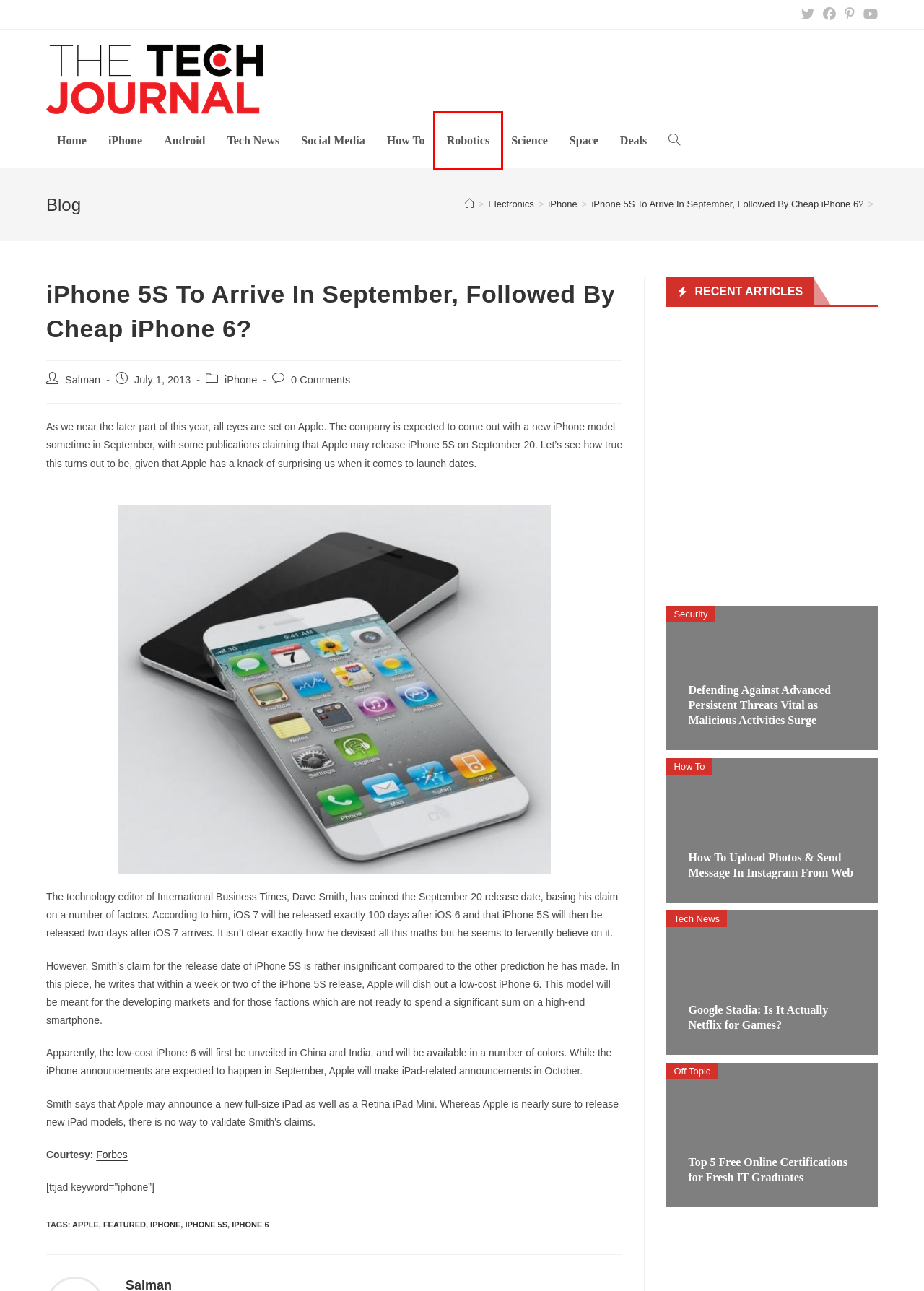Examine the screenshot of a webpage featuring a red bounding box and identify the best matching webpage description for the new page that results from clicking the element within the box. Here are the options:
A. Home - The Tech Journal
B. Science Archives - The Tech Journal
C. Security Archives - The Tech Journal
D. iPhone 6 Archives - The Tech Journal
E. Robotics Archives - The Tech Journal
F. How To Archives - The Tech Journal
G. Salman - The Tech Journal
H. iPhone Archives - The Tech Journal

E